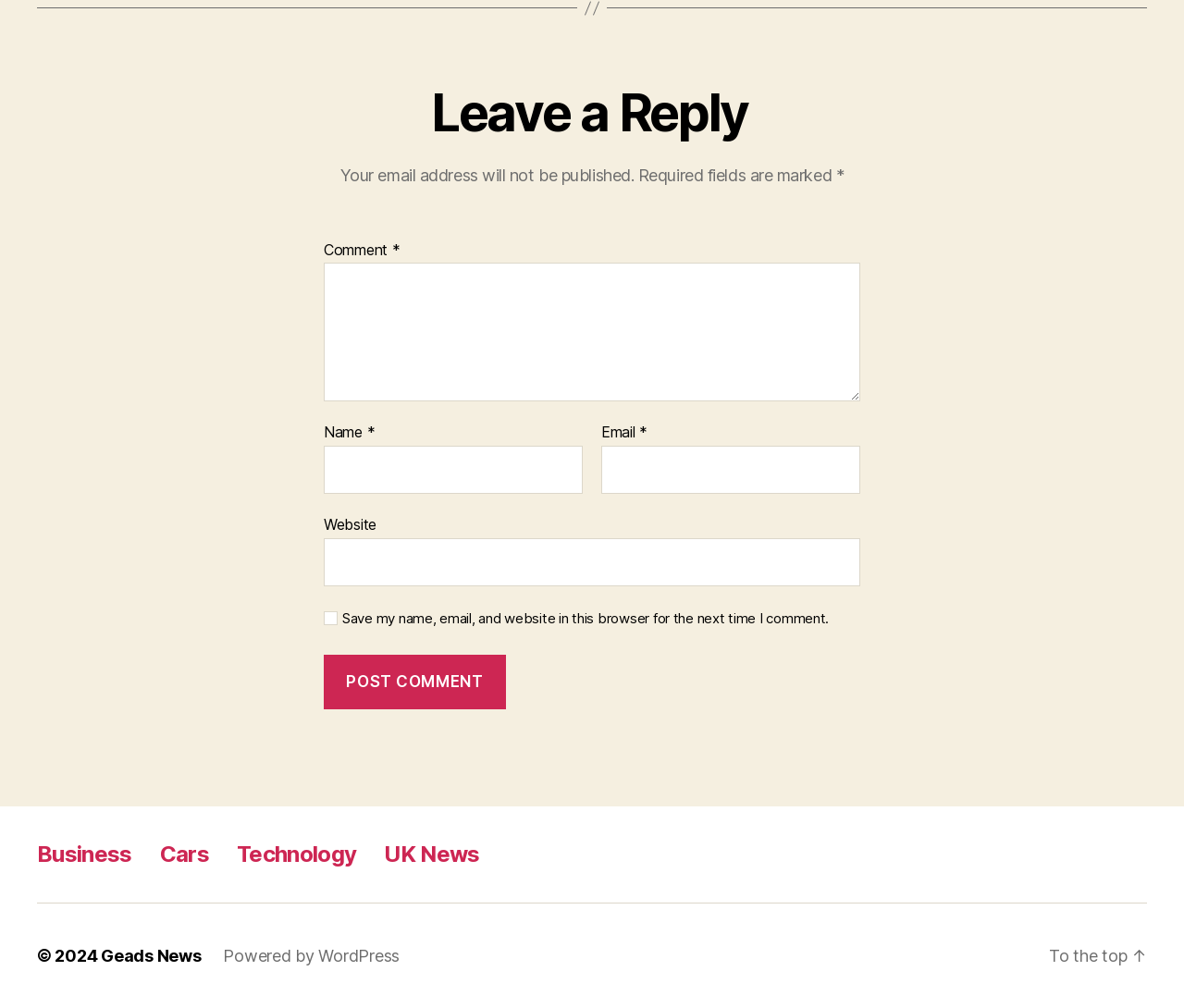Determine the bounding box coordinates for the clickable element to execute this instruction: "Enter your name". Provide the coordinates as four float numbers between 0 and 1, i.e., [left, top, right, bottom].

[0.273, 0.442, 0.492, 0.49]